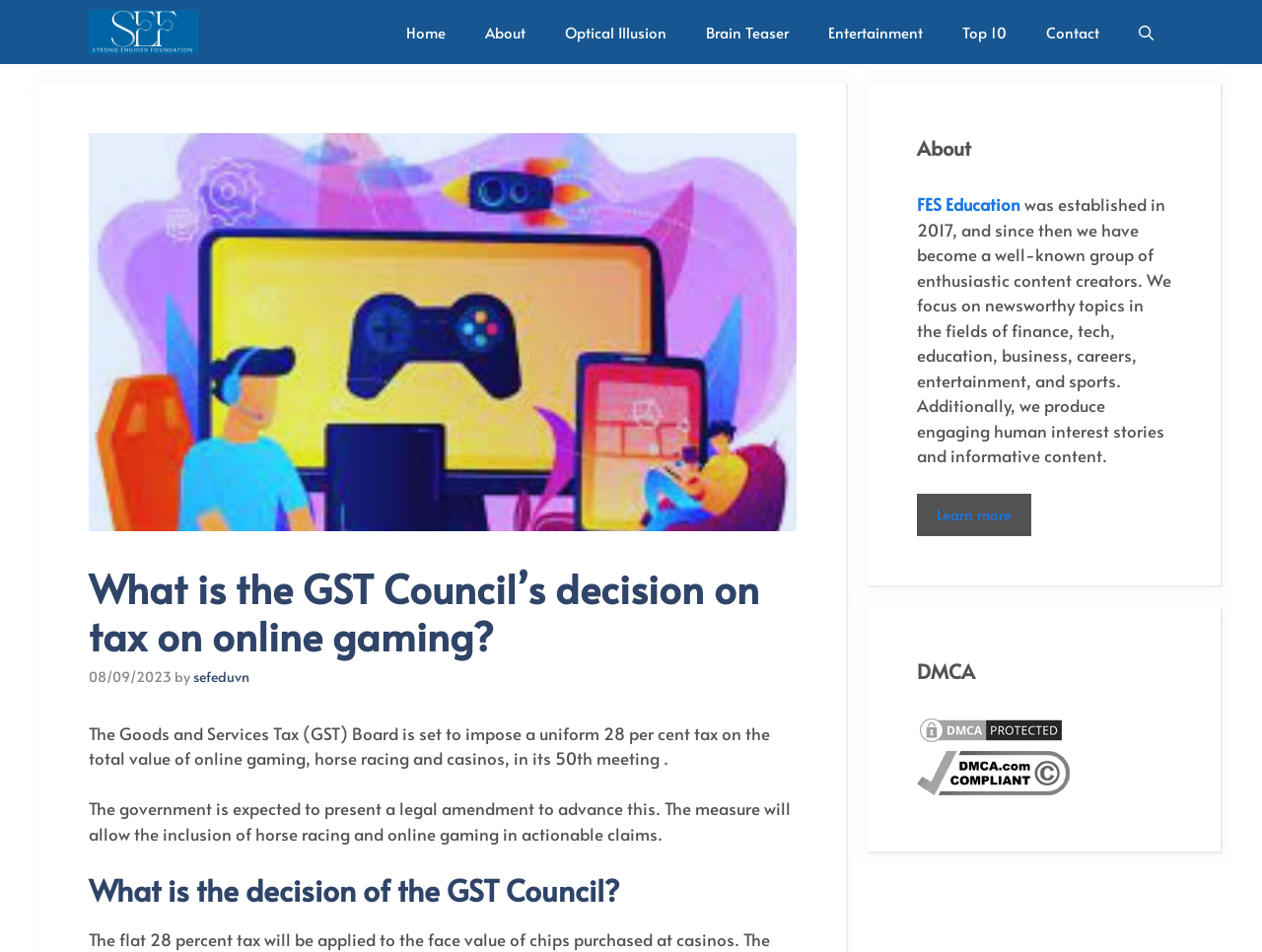Highlight the bounding box coordinates of the region I should click on to meet the following instruction: "Check the DMCA protection status".

[0.727, 0.762, 0.844, 0.787]